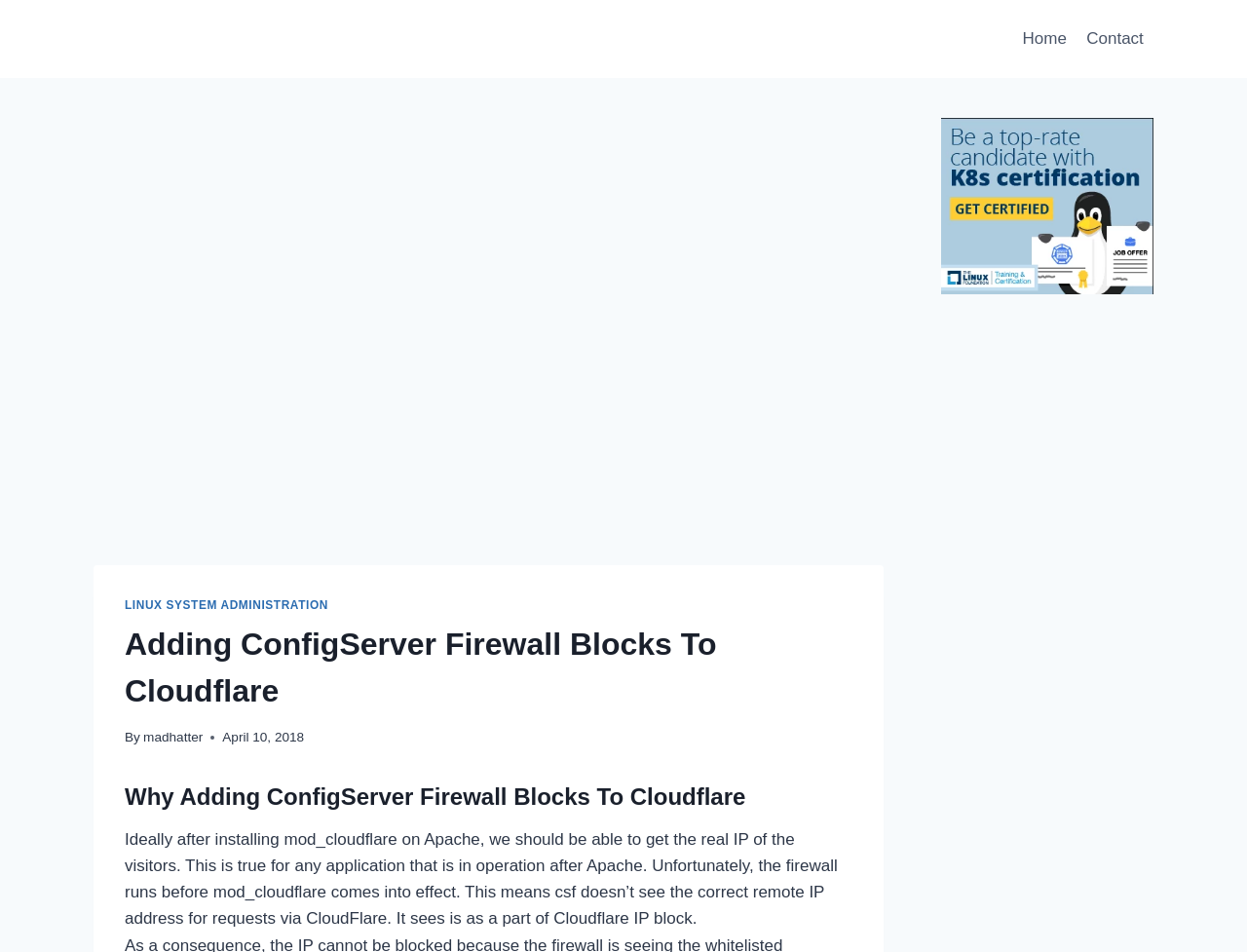How many links are in the header section?
Please respond to the question with a detailed and well-explained answer.

The header section of the webpage contains three links: 'LINUX SYSTEM ADMINISTRATION', 'madhatter', and an empty link.